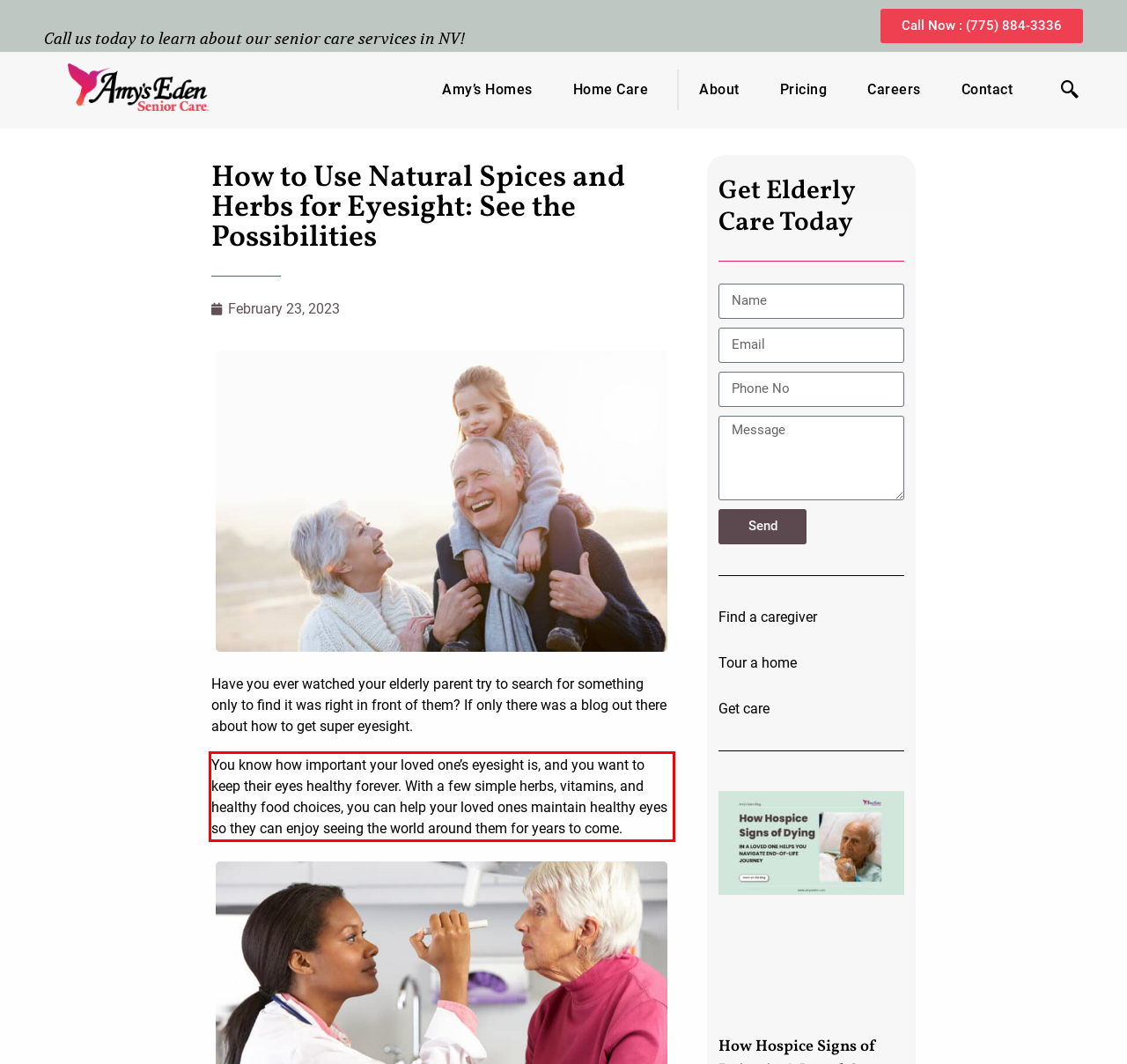You have a screenshot of a webpage with a UI element highlighted by a red bounding box. Use OCR to obtain the text within this highlighted area.

You know how important your loved one’s eyesight is, and you want to keep their eyes healthy forever. With a few simple herbs, vitamins, and healthy food choices, you can help your loved ones maintain healthy eyes so they can enjoy seeing the world around them for years to come.